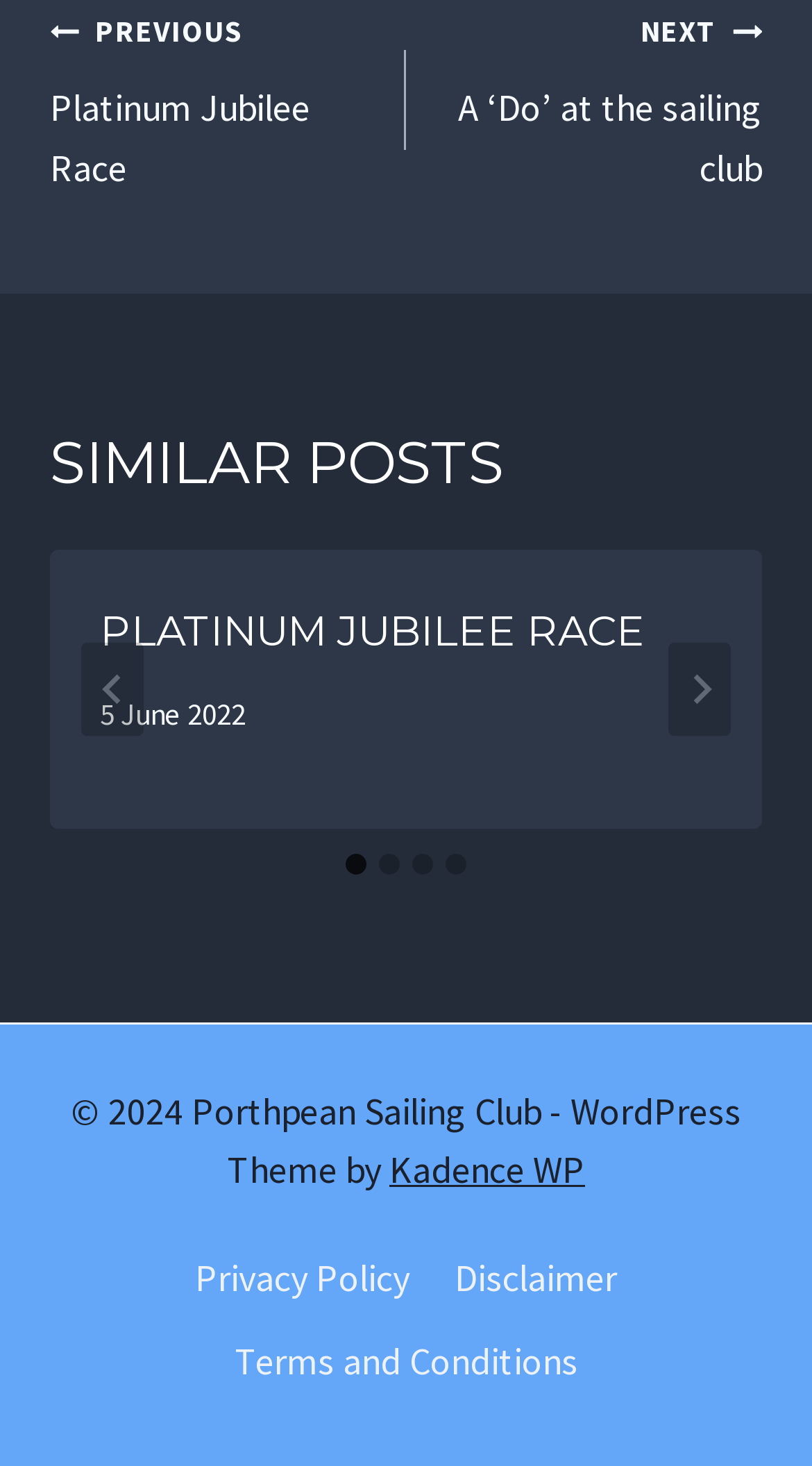Bounding box coordinates are given in the format (top-left x, top-left y, bottom-right x, bottom-right y). All values should be floating point numbers between 0 and 1. Provide the bounding box coordinate for the UI element described as: aria-label="Next"

[0.823, 0.438, 0.9, 0.502]